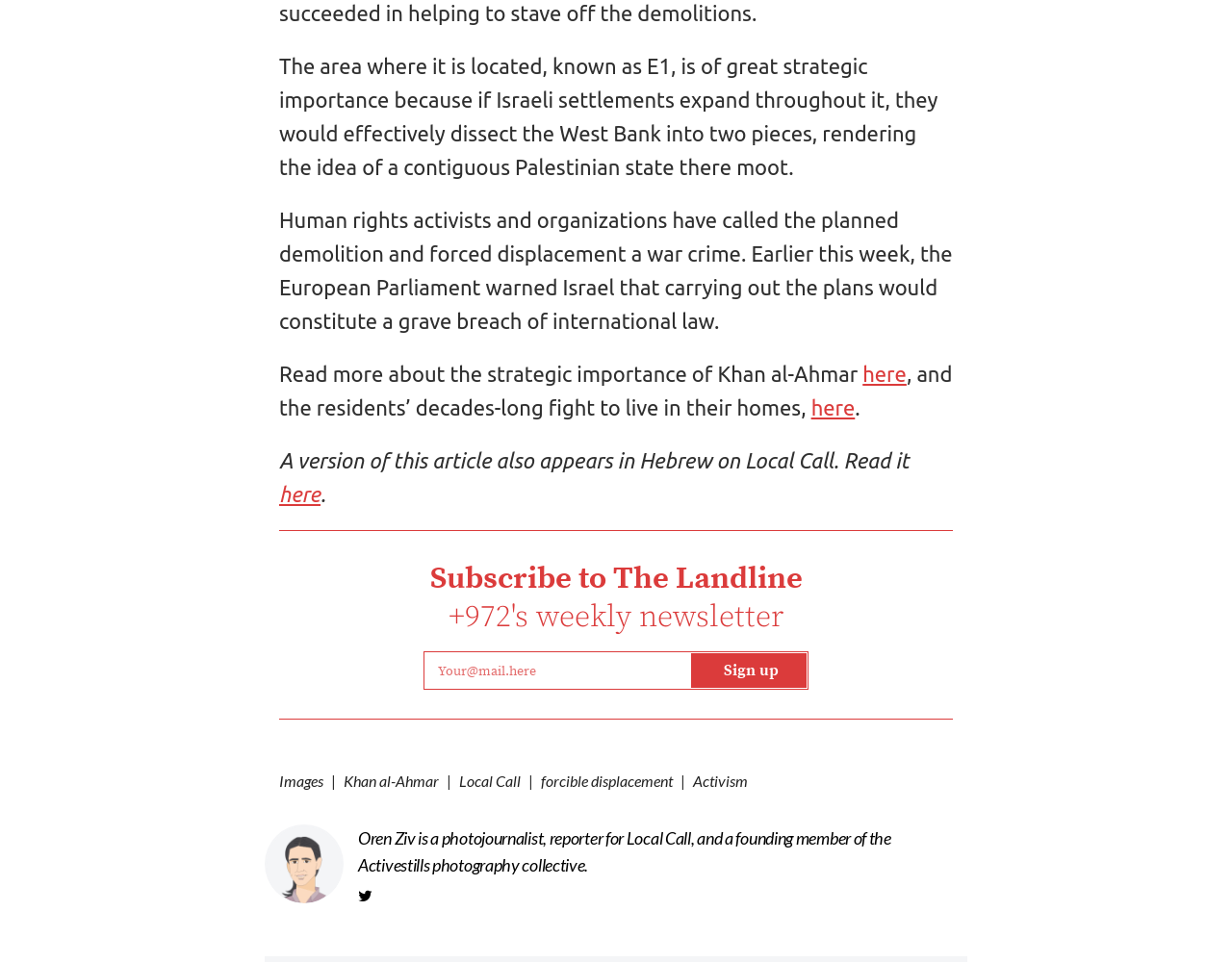Use a single word or phrase to answer the question:
What is the purpose of the textbox on the webpage?

To enter email address